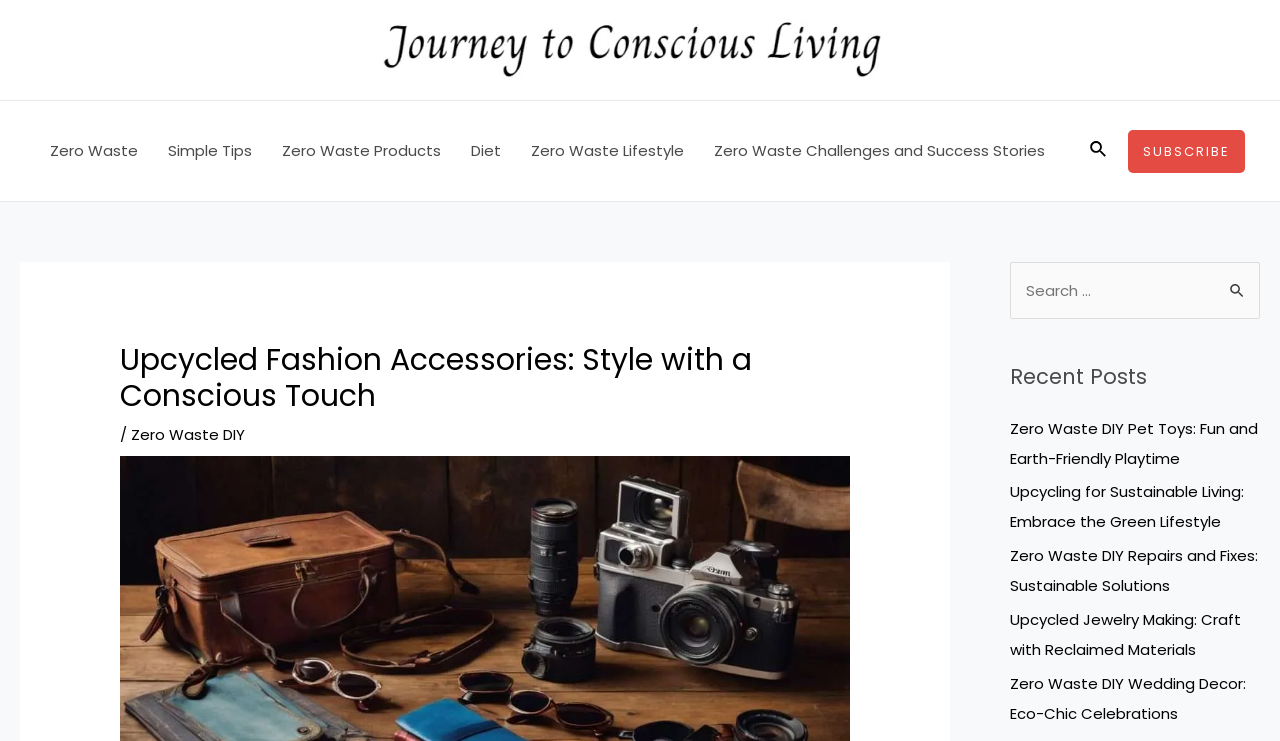Reply to the question with a single word or phrase:
What is the position of the subscribe link?

Top right